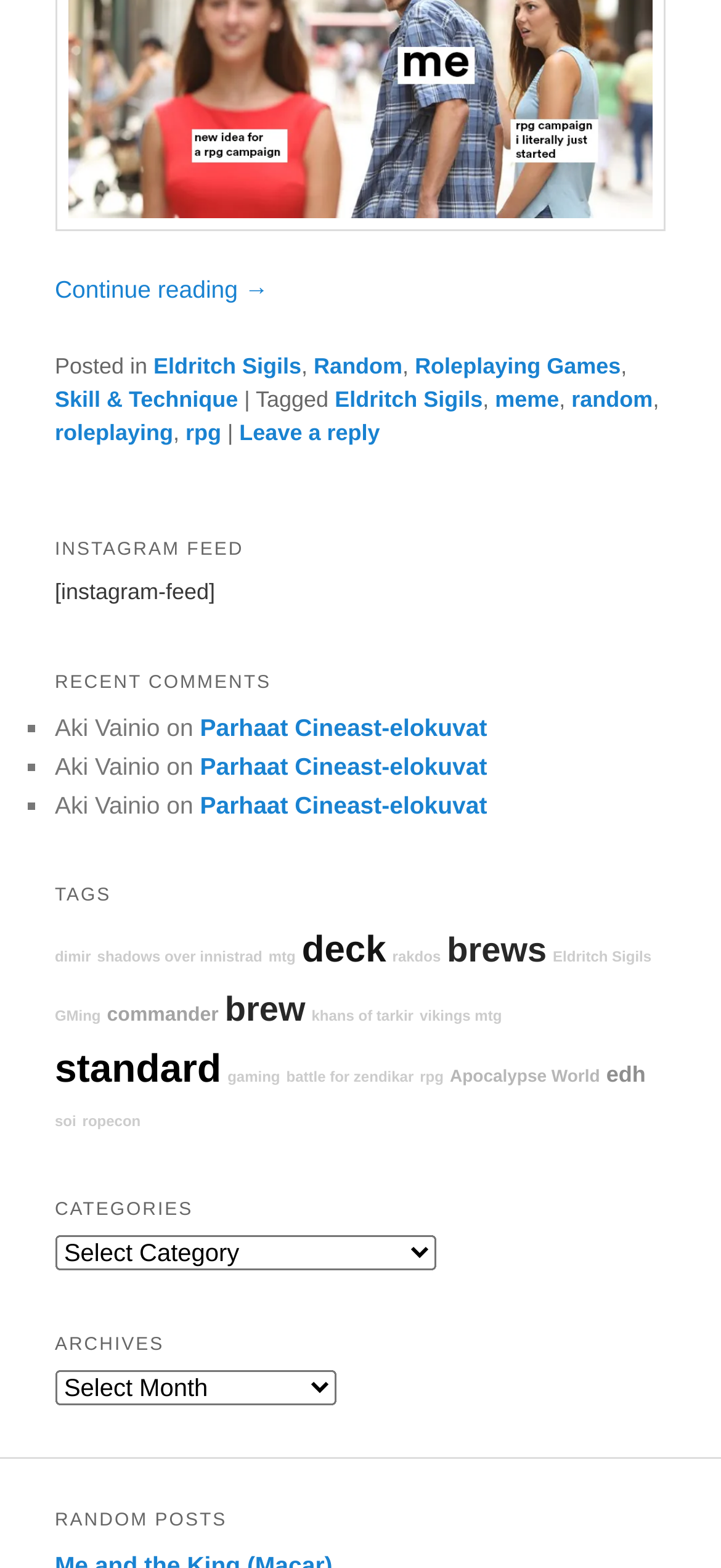Predict the bounding box coordinates of the area that should be clicked to accomplish the following instruction: "Click on the 'Eldritch Sigils' tag". The bounding box coordinates should consist of four float numbers between 0 and 1, i.e., [left, top, right, bottom].

[0.213, 0.225, 0.418, 0.241]